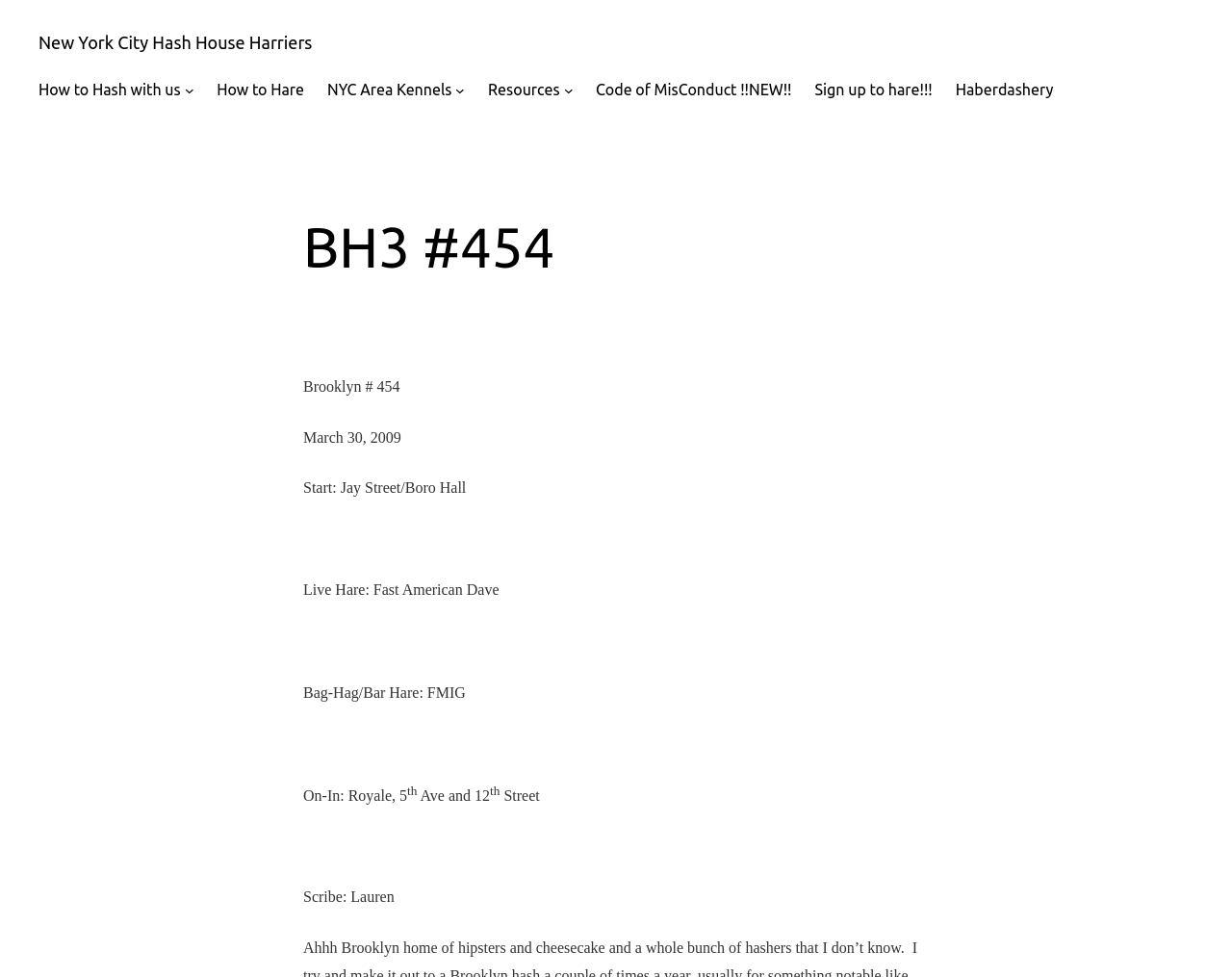Identify the bounding box coordinates of the region I need to click to complete this instruction: "Click on 'How to Hash with us'".

[0.031, 0.08, 0.147, 0.105]